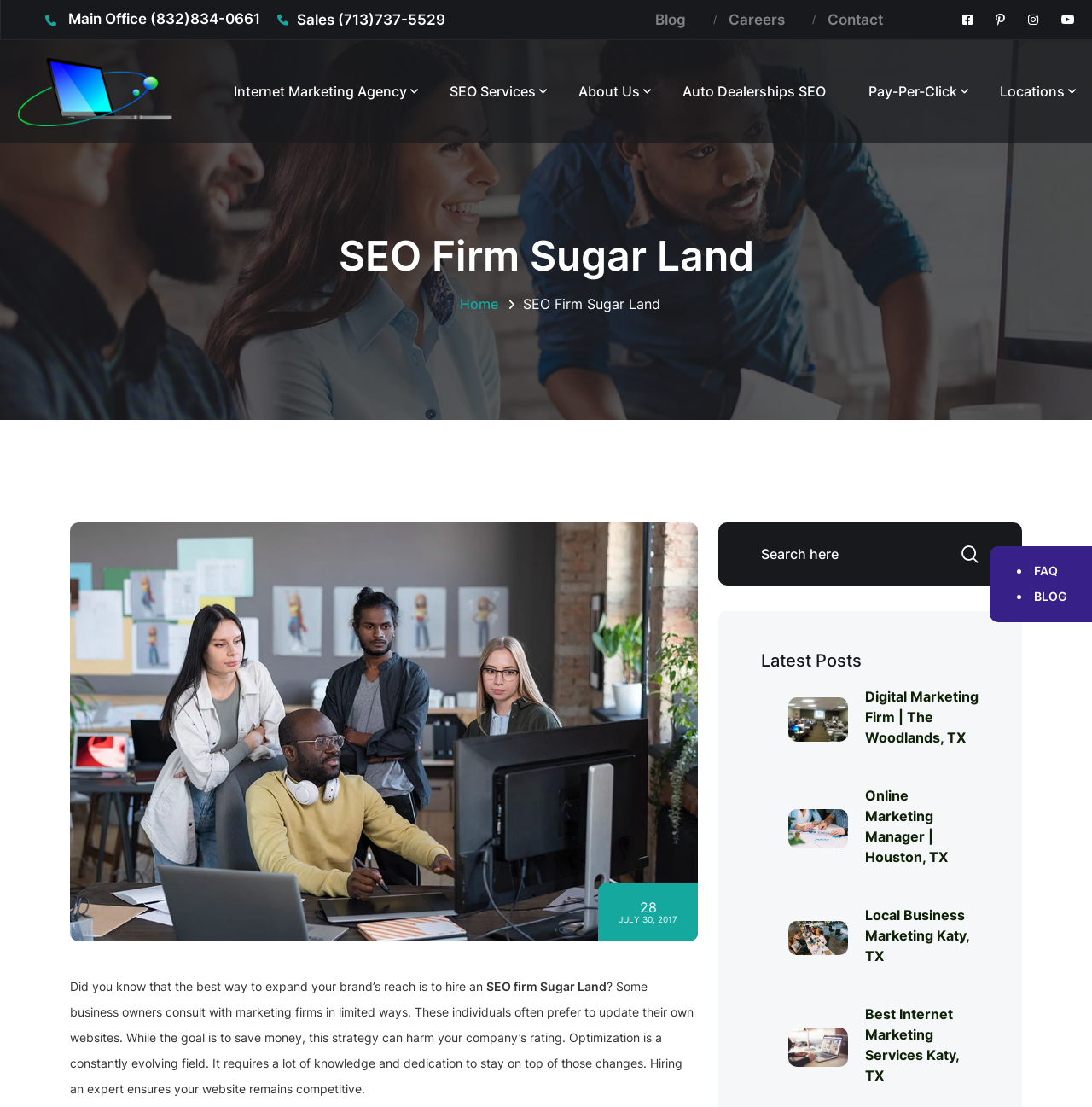Find the bounding box coordinates of the clickable area required to complete the following action: "Search here".

[0.658, 0.472, 0.936, 0.529]